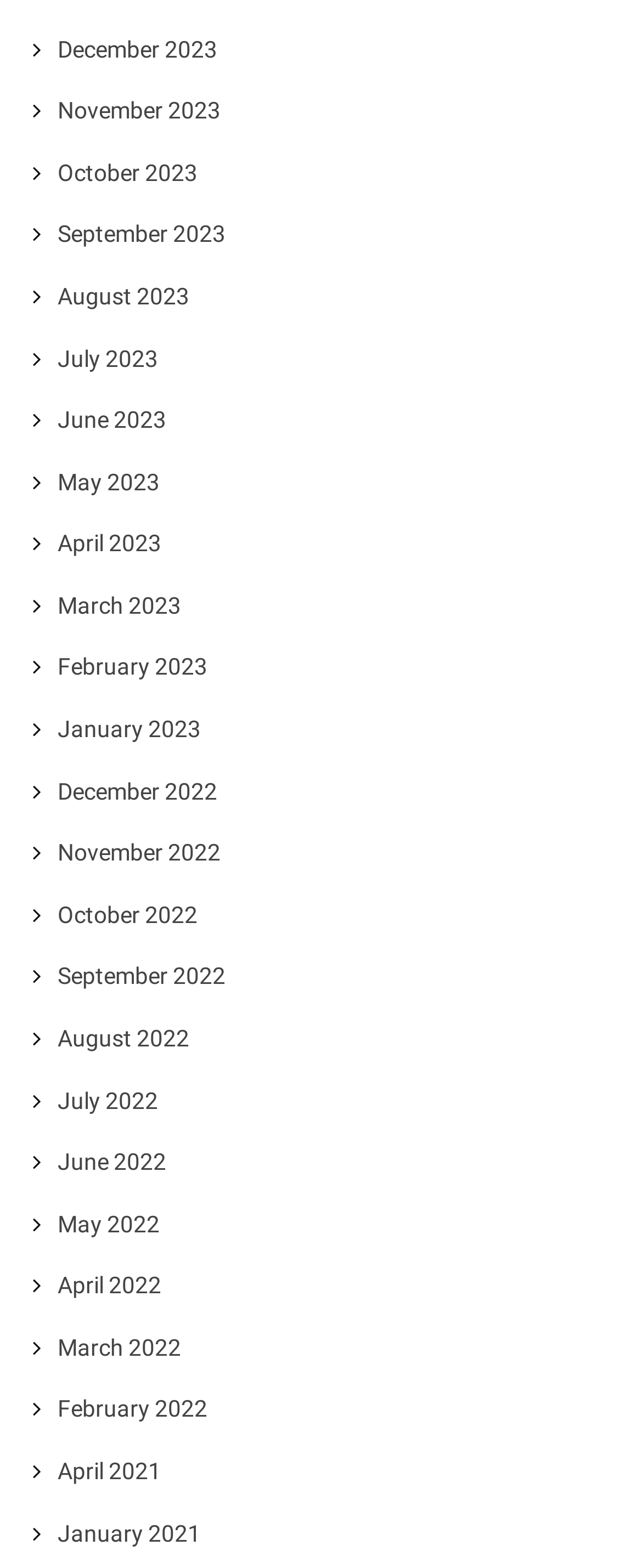How many links are on the webpage?
From the image, respond with a single word or phrase.

24 links